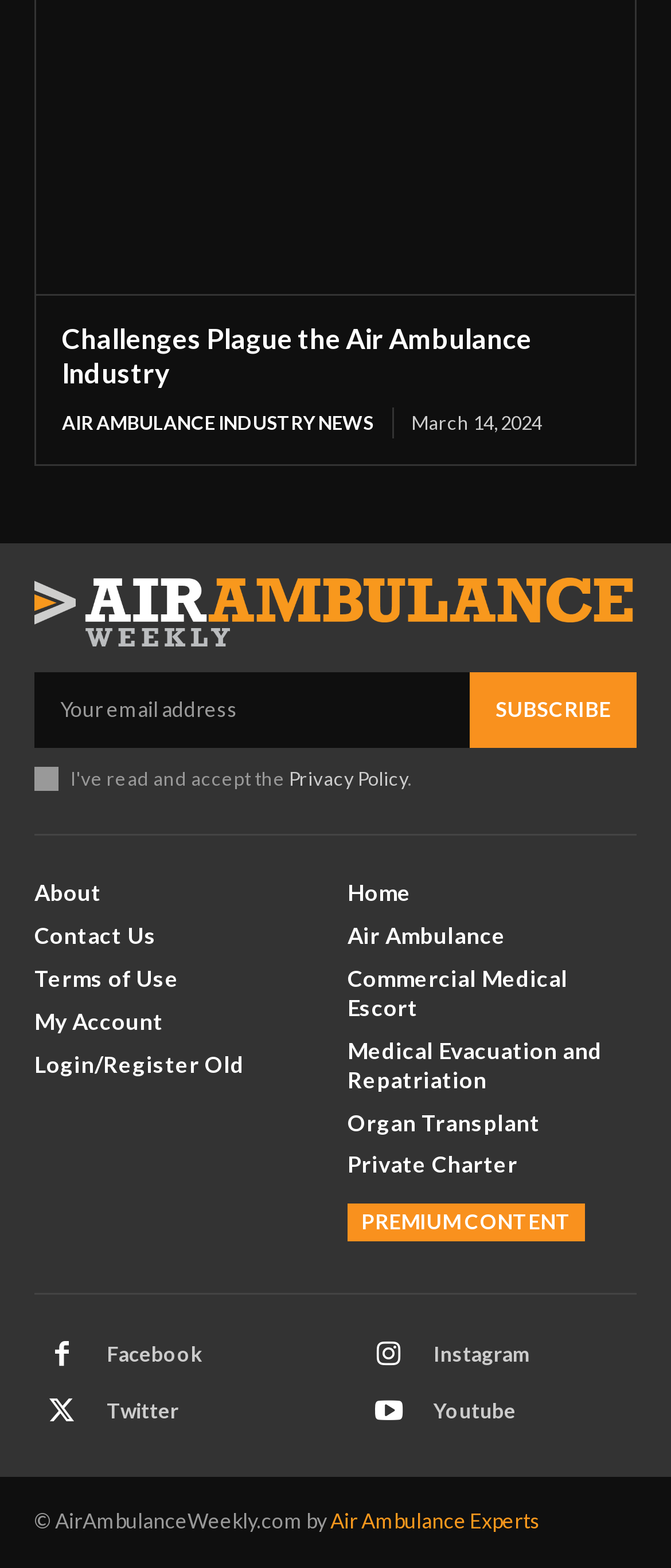Please locate the bounding box coordinates of the element that should be clicked to achieve the given instruction: "Log in to reply".

None